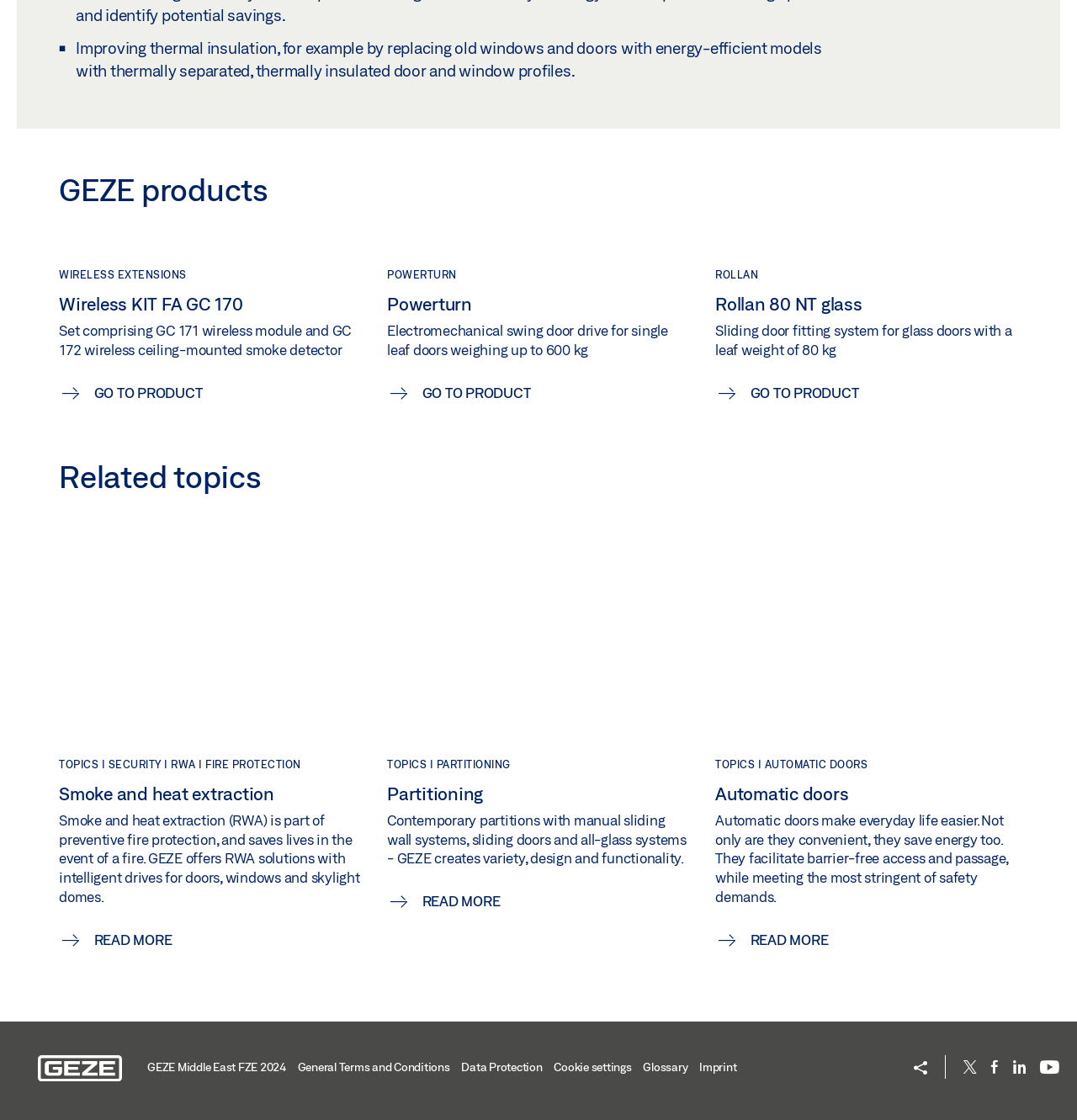Find the bounding box coordinates of the element to click in order to complete the given instruction: "Read about automatic doors."

[0.664, 0.473, 0.945, 0.852]